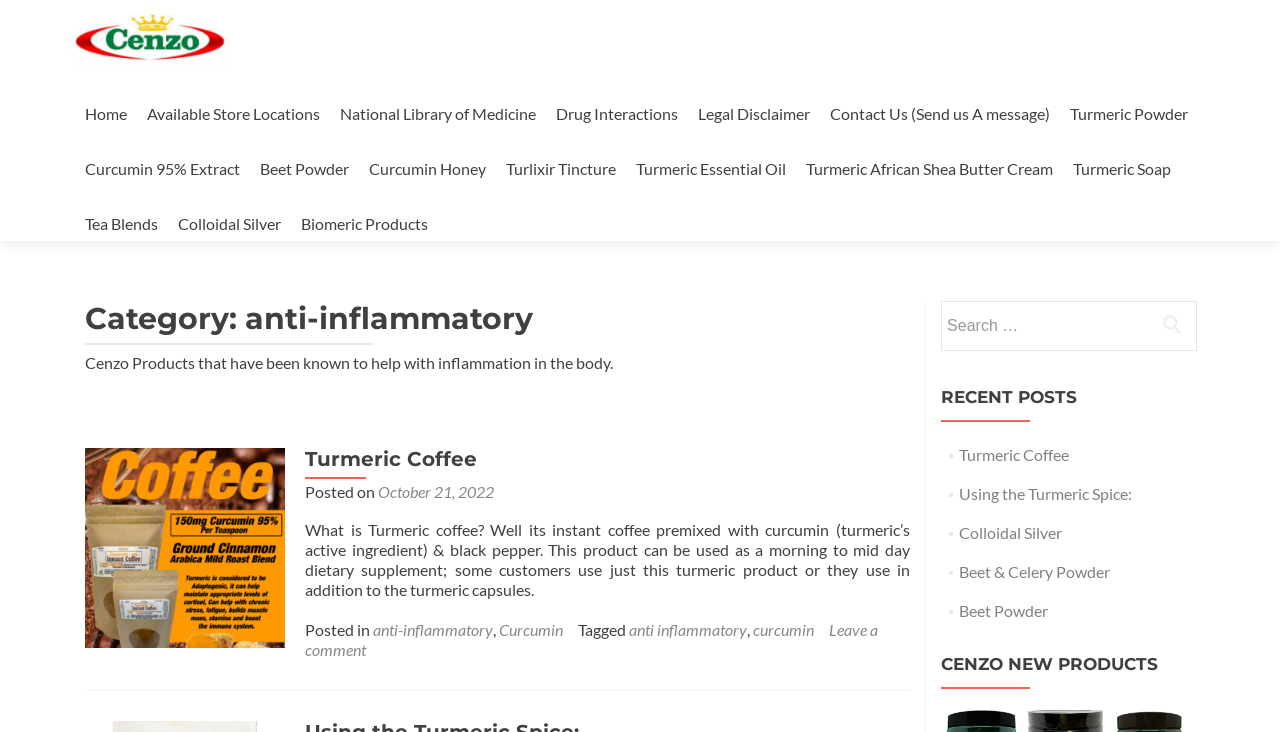What is the purpose of the search box?
Using the image, elaborate on the answer with as much detail as possible.

The search box is located in the right sidebar of the webpage and is labeled 'Search for:' which suggests that its purpose is to allow users to search for specific products on the webpage.